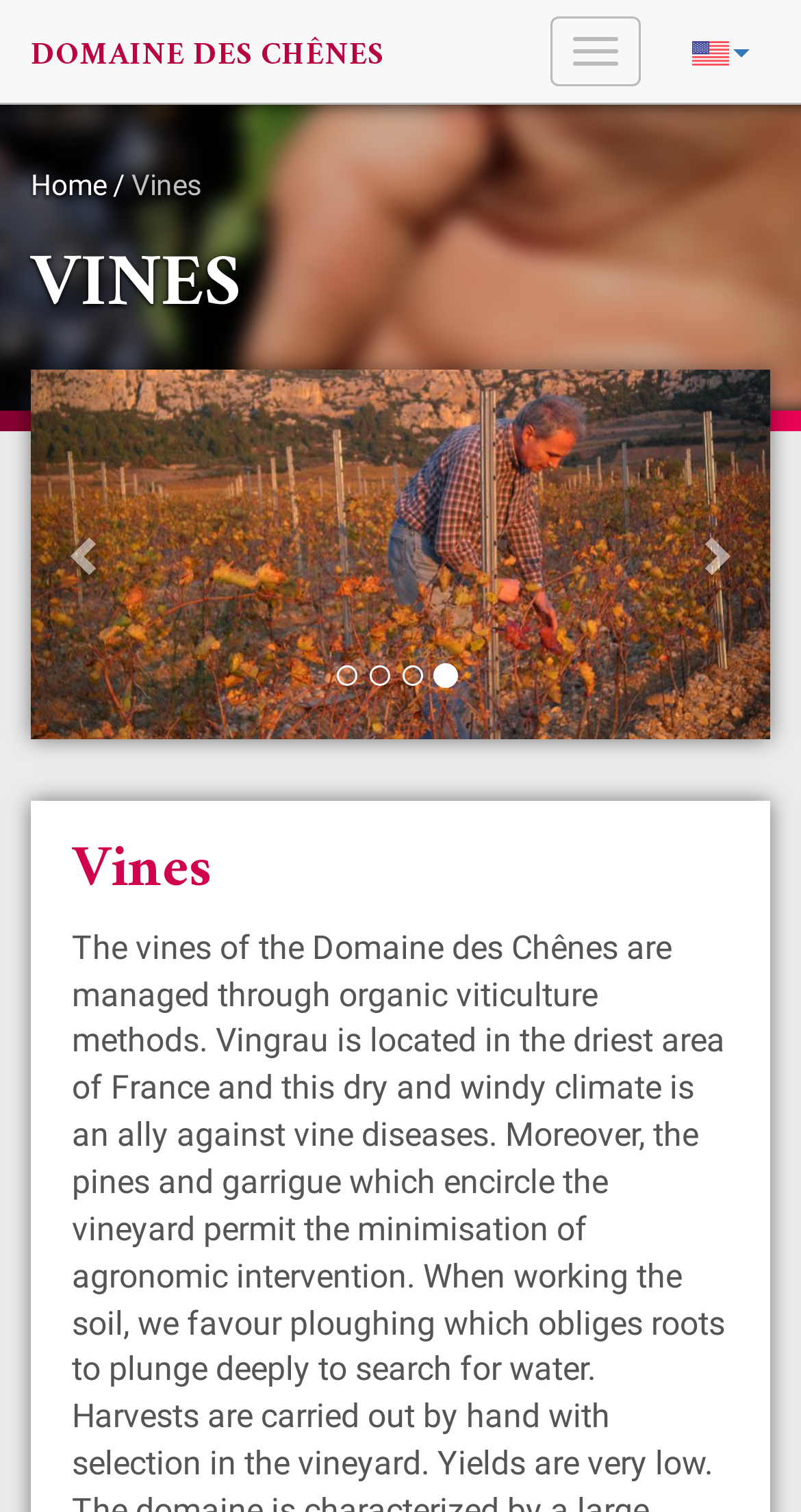Respond to the question with just a single word or phrase: 
What is the text of the second heading?

Vines